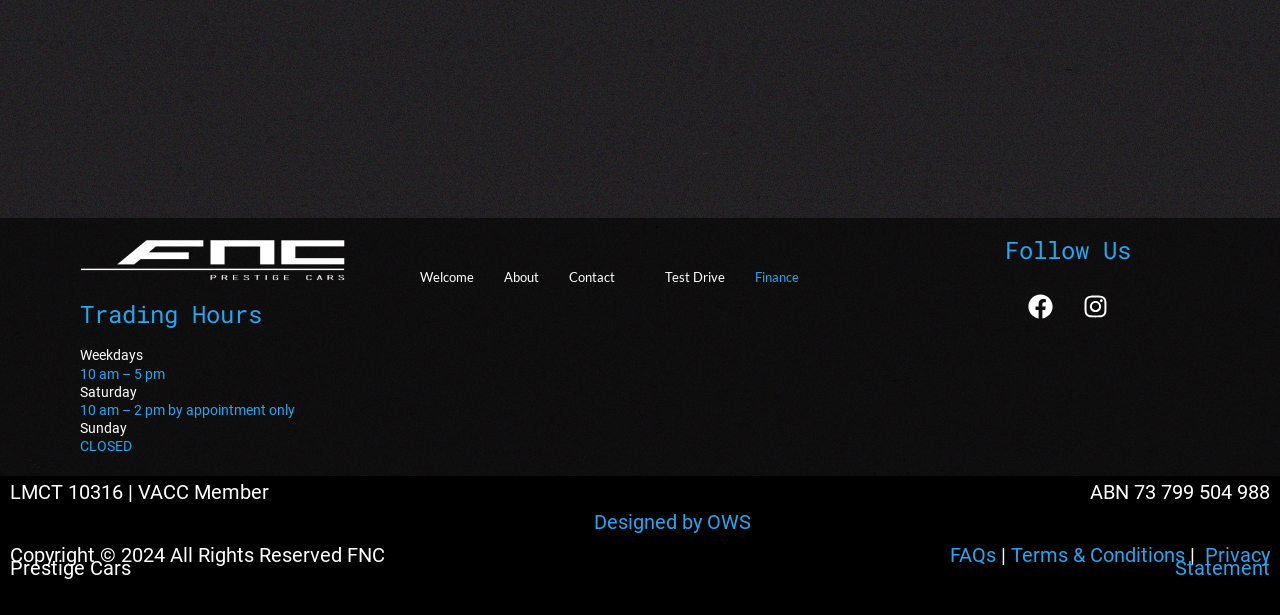Please indicate the bounding box coordinates for the clickable area to complete the following task: "Read 'Terms & Conditions'". The coordinates should be specified as four float numbers between 0 and 1, i.e., [left, top, right, bottom].

[0.79, 0.882, 0.926, 0.921]